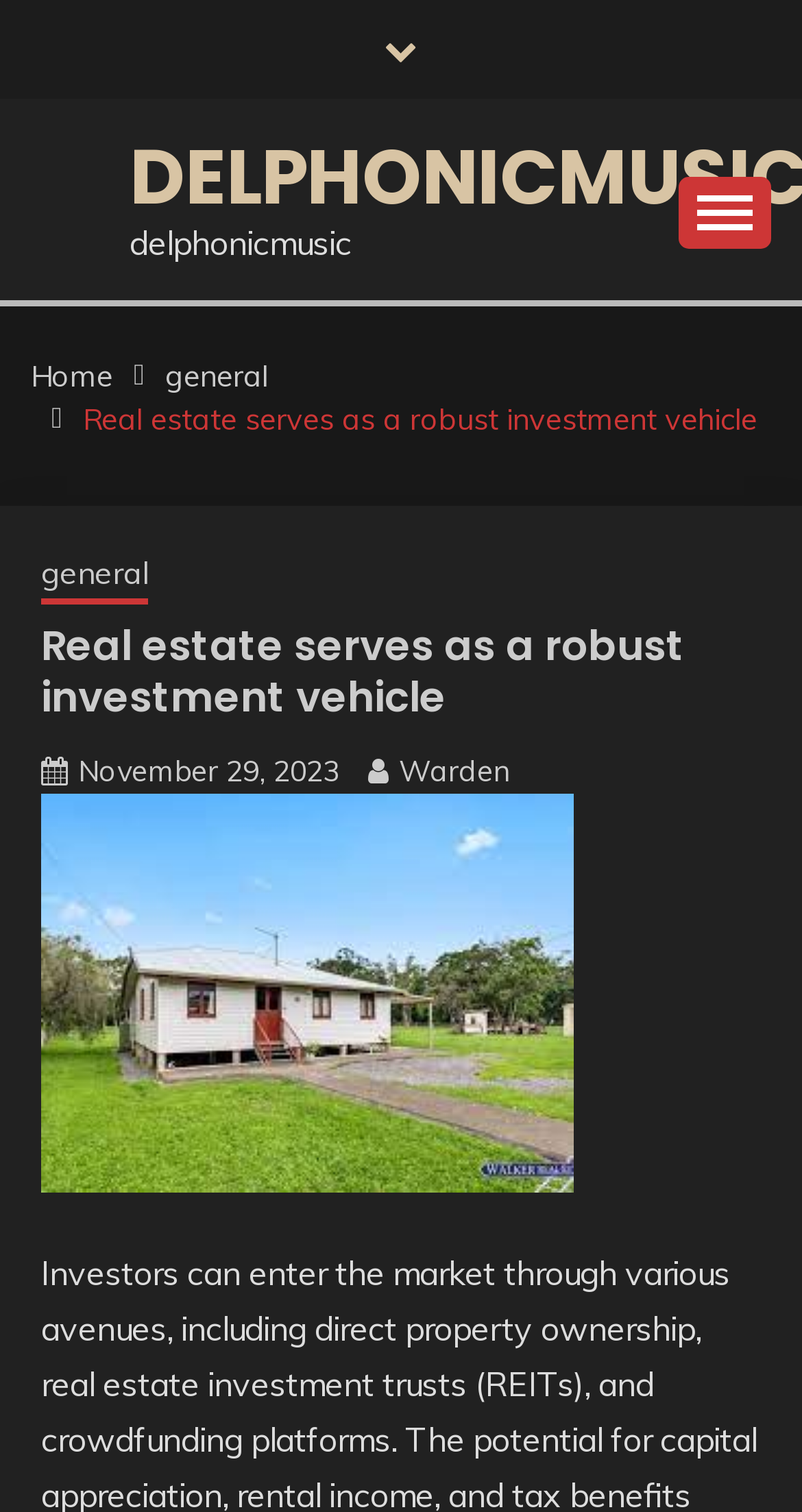Please identify the bounding box coordinates of the element's region that needs to be clicked to fulfill the following instruction: "Click the link to view the November 29, 2023 post". The bounding box coordinates should consist of four float numbers between 0 and 1, i.e., [left, top, right, bottom].

[0.097, 0.497, 0.423, 0.522]